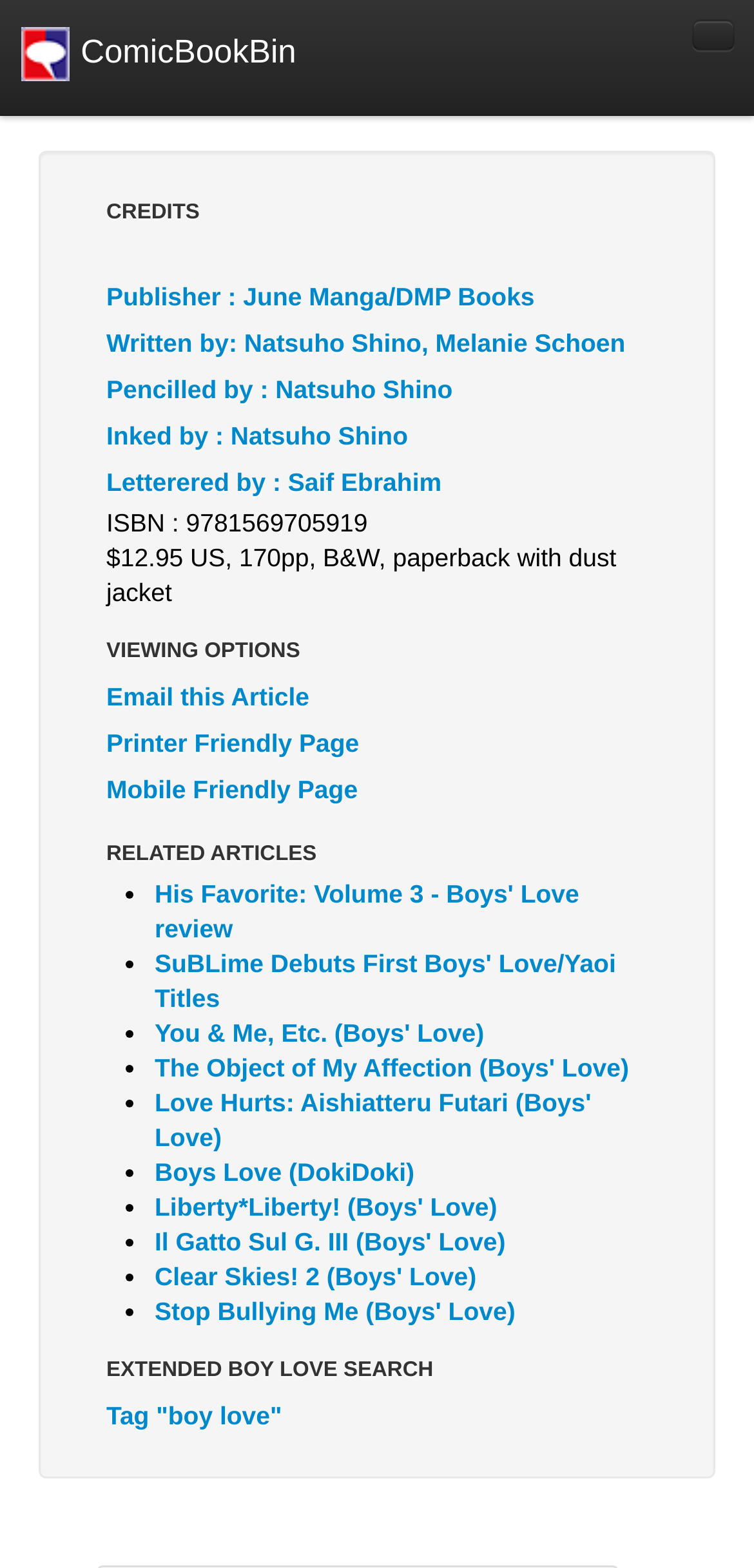Write a detailed summary of the webpage, including text, images, and layout.

This webpage appears to be a review or information page about a Boys' Love comic or manga titled "Stop Bullying Me". At the top, there is a navigation menu with links to "Comics", "Manga", "Comics Reviews", and other related categories. Below this menu, there are several sections with headings such as "COMICS REVIEWS", "NEWS", "COLUMNS", and "CREDITS".

In the "CREDITS" section, there is information about the publisher, writers, artists, and other contributors to the comic. There is also a section with details about the book, including its ISBN, price, and page count.

The main content of the page appears to be a review or summary of the comic, but the text is not provided in the accessibility tree. However, there are links to related articles and reviews of other Boys' Love comics, including "His Favorite: Volume 3", "SuBLime Debuts First Boys' Love/Yaoi Titles", and several others.

At the bottom of the page, there is a search function labeled "EXTENDED BOY LOVE SEARCH" and a link to search for the tag "boy love". There are also links to view the page in different formats, such as email, printer-friendly, and mobile-friendly.